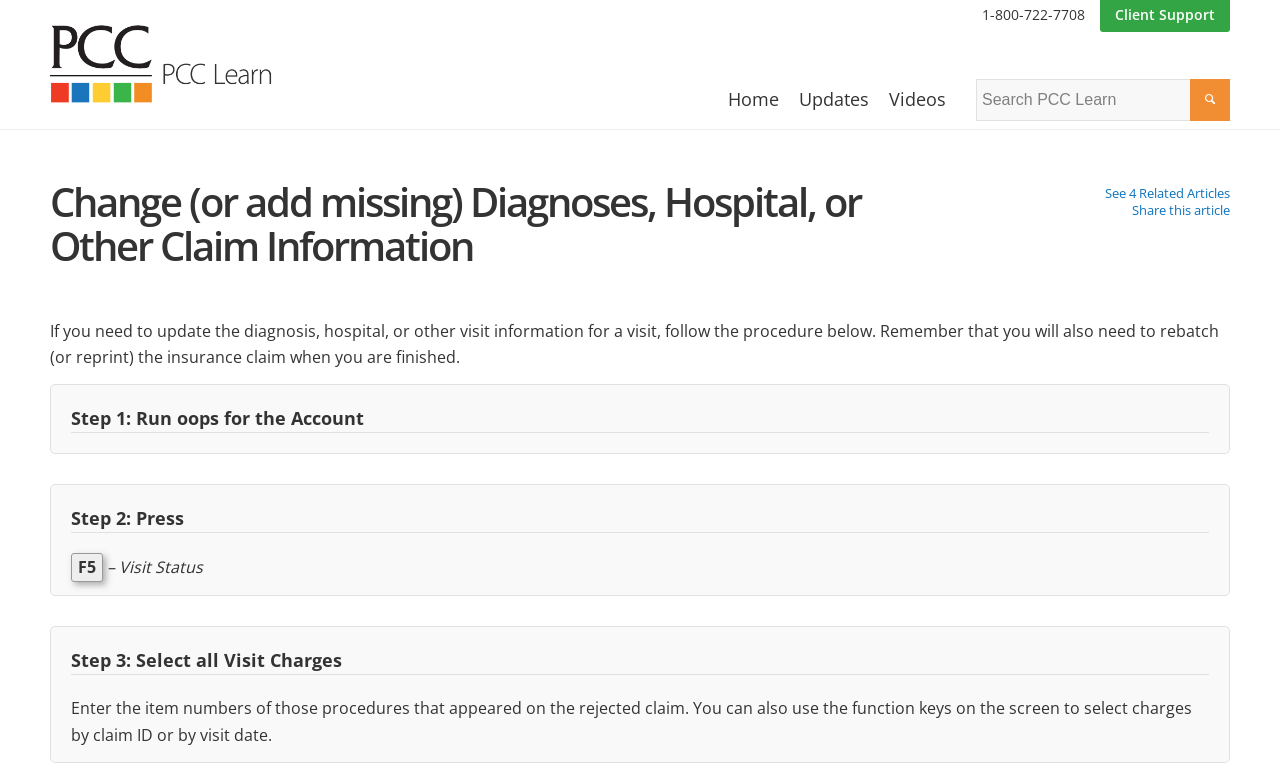Identify the bounding box coordinates of the element that should be clicked to fulfill this task: "Go to Home". The coordinates should be provided as four float numbers between 0 and 1, i.e., [left, top, right, bottom].

[0.569, 0.066, 0.609, 0.195]